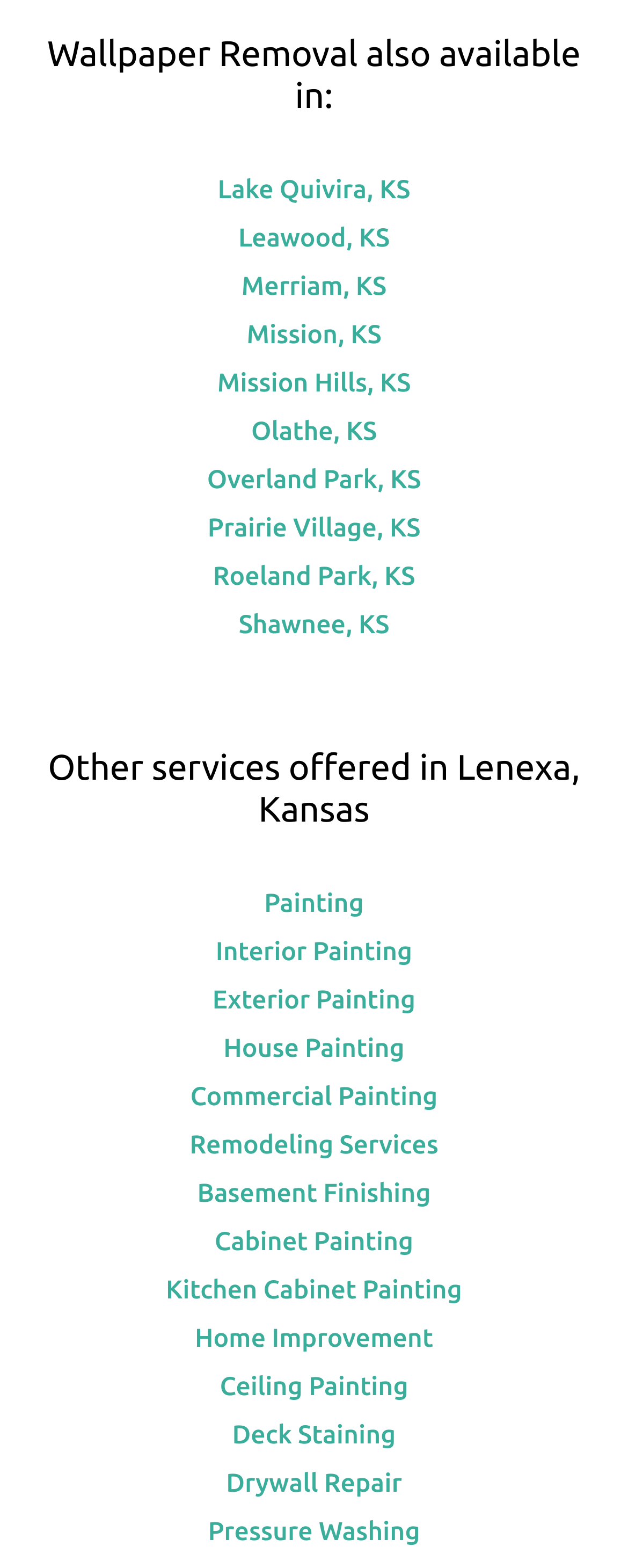Could you specify the bounding box coordinates for the clickable section to complete the following instruction: "View Remodeling Services"?

[0.302, 0.721, 0.698, 0.739]